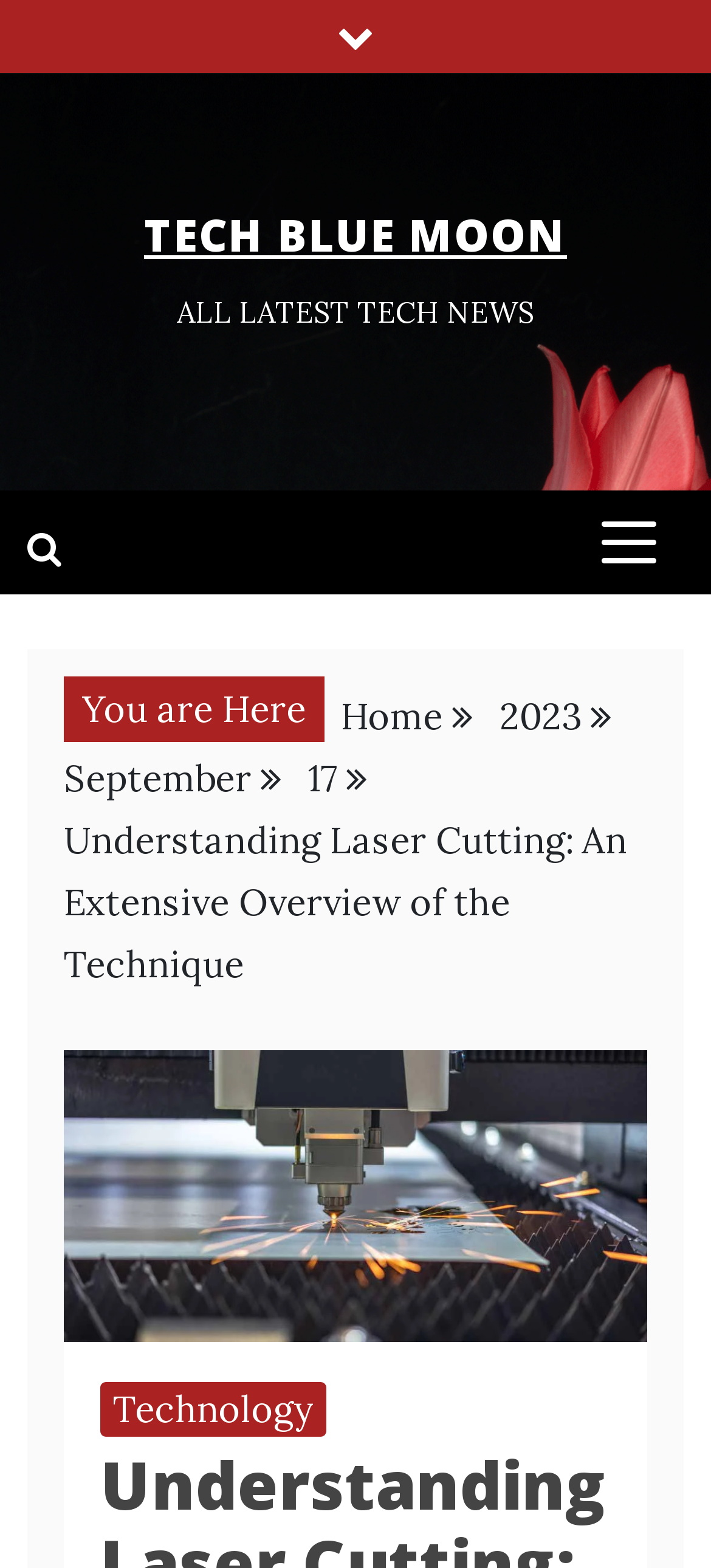Refer to the image and answer the question with as much detail as possible: What is the name of the website?

I found the website name by looking at the link with the text 'TECH BLUE MOON', which is likely to be the website's name.